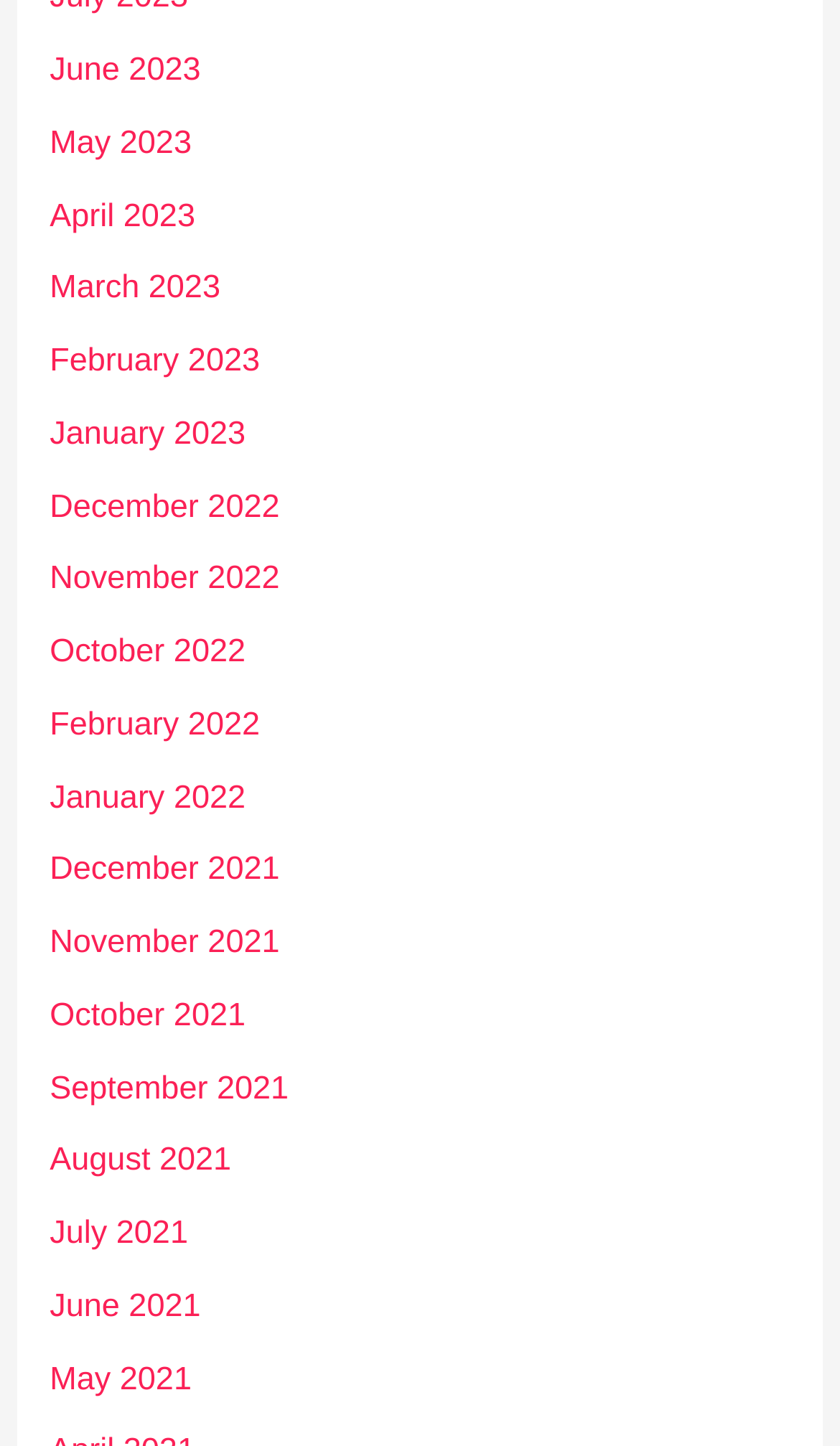Using the element description provided, determine the bounding box coordinates in the format (top-left x, top-left y, bottom-right x, bottom-right y). Ensure that all values are floating point numbers between 0 and 1. Element description: October 2021

[0.059, 0.69, 0.292, 0.715]